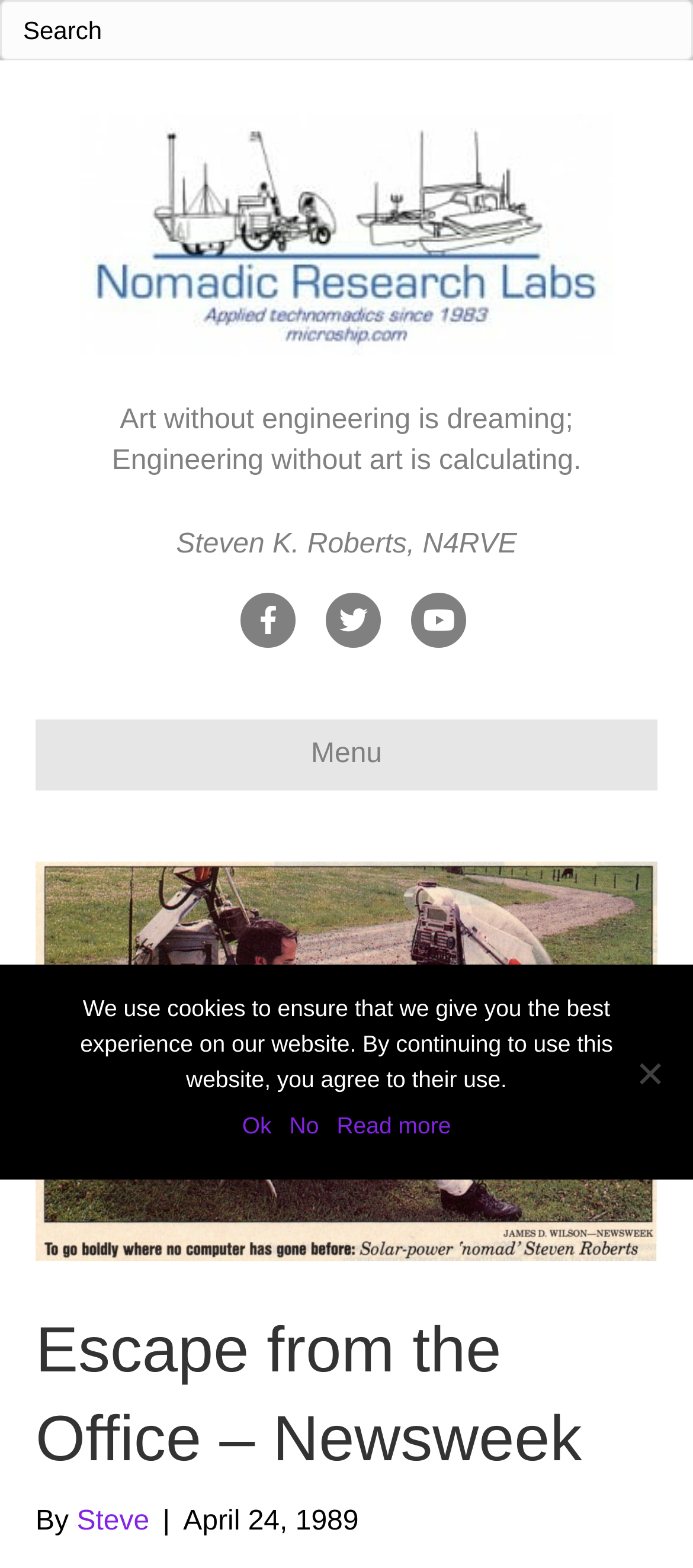Determine the bounding box coordinates of the element's region needed to click to follow the instruction: "Visit Nomadic Research Labs". Provide these coordinates as four float numbers between 0 and 1, formatted as [left, top, right, bottom].

[0.115, 0.14, 0.885, 0.159]